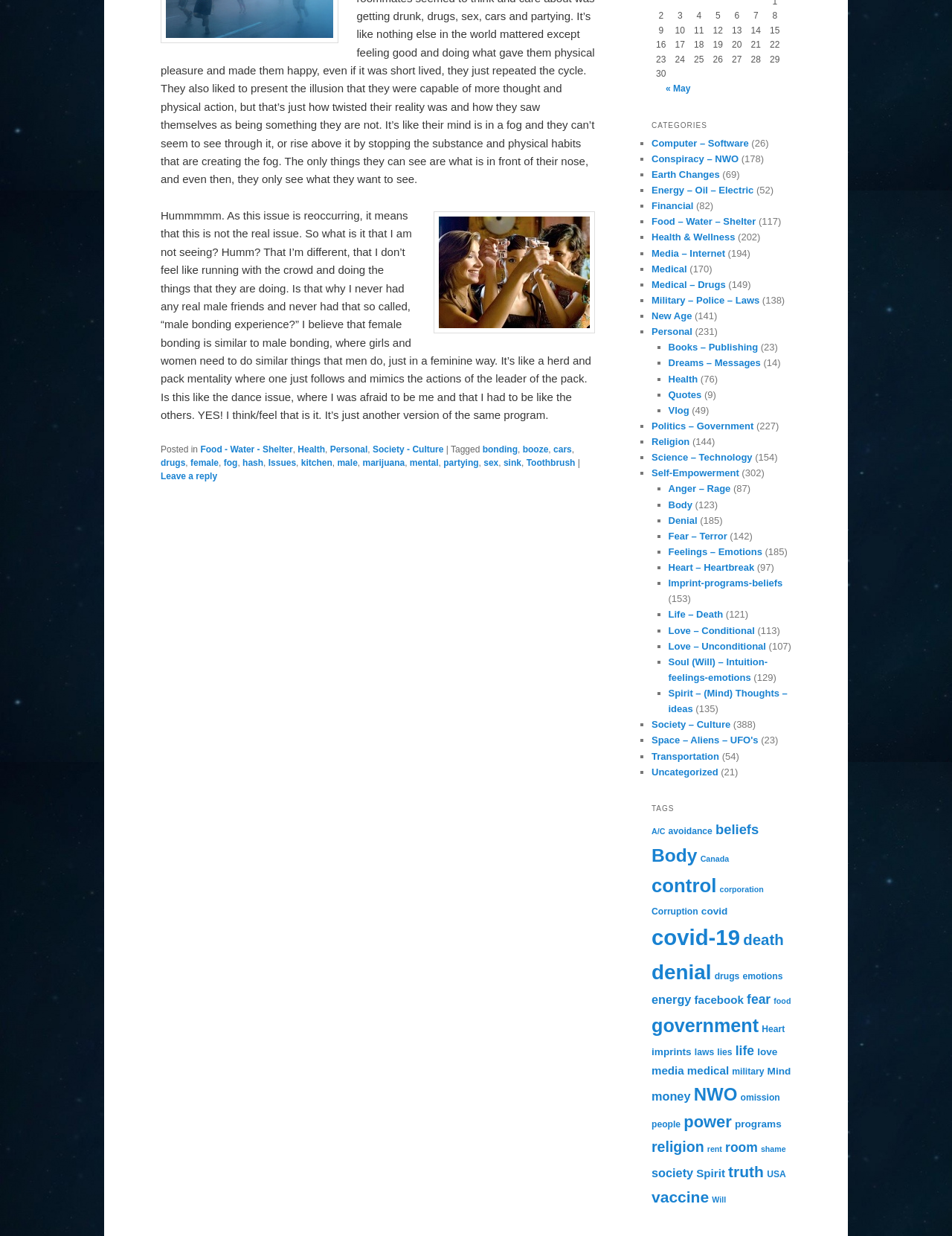Given the element description: "deerwoodswcs@aol.com", predict the bounding box coordinates of the UI element it refers to, using four float numbers between 0 and 1, i.e., [left, top, right, bottom].

None